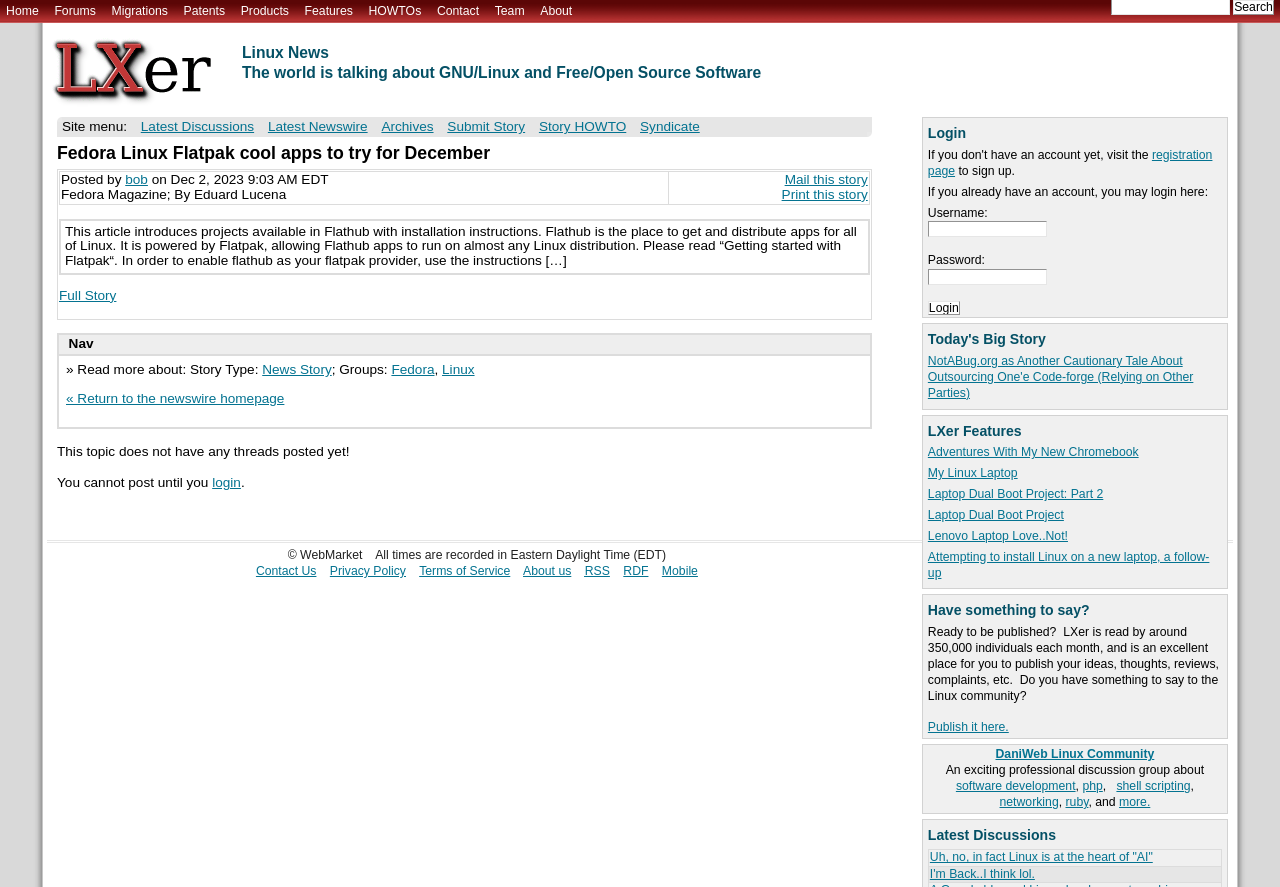Identify the bounding box coordinates of the clickable region to carry out the given instruction: "Visit the 'Features' page".

[0.238, 0.004, 0.276, 0.02]